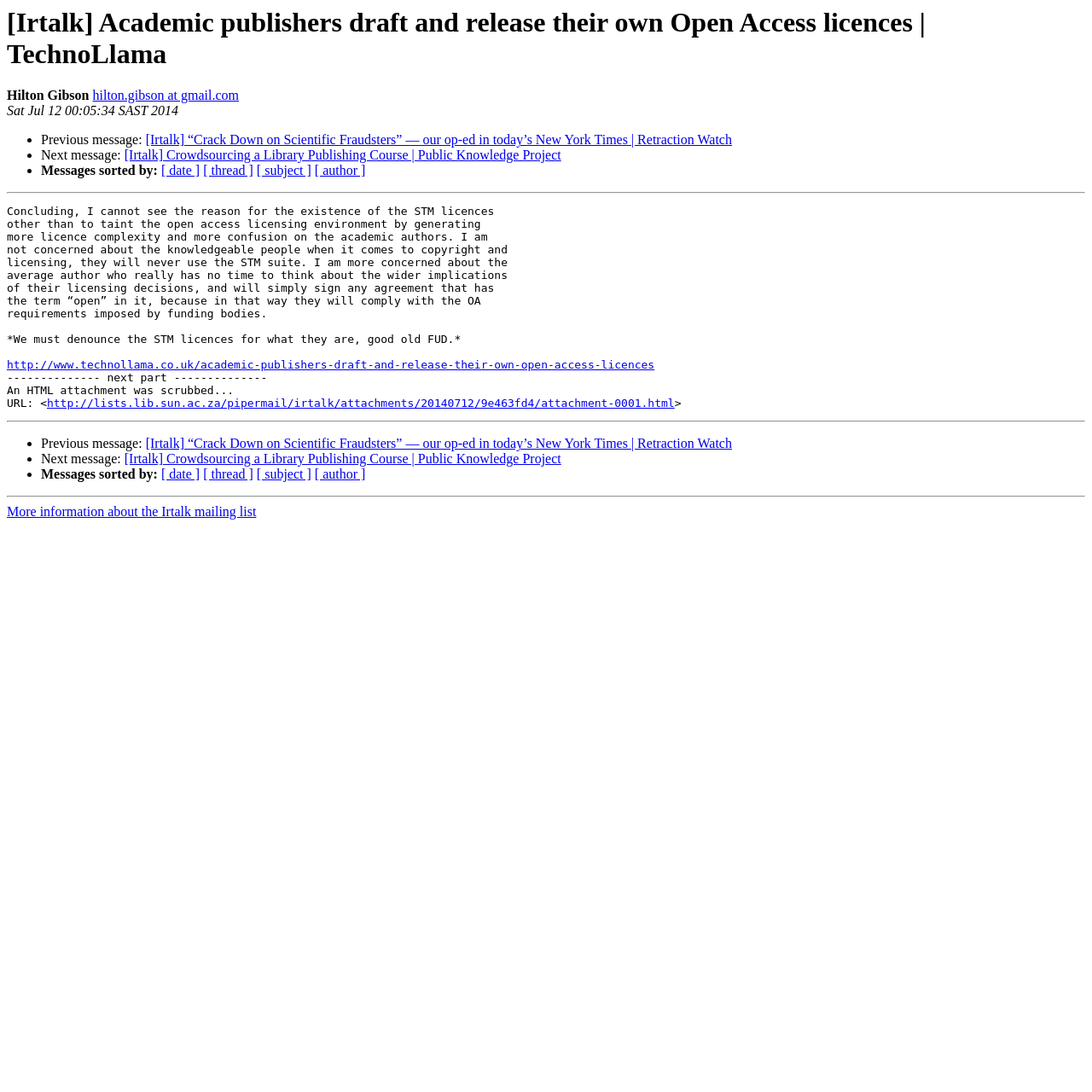Determine the bounding box of the UI element mentioned here: "[ author ]". The coordinates must be in the format [left, top, right, bottom] with values ranging from 0 to 1.

[0.288, 0.15, 0.335, 0.163]